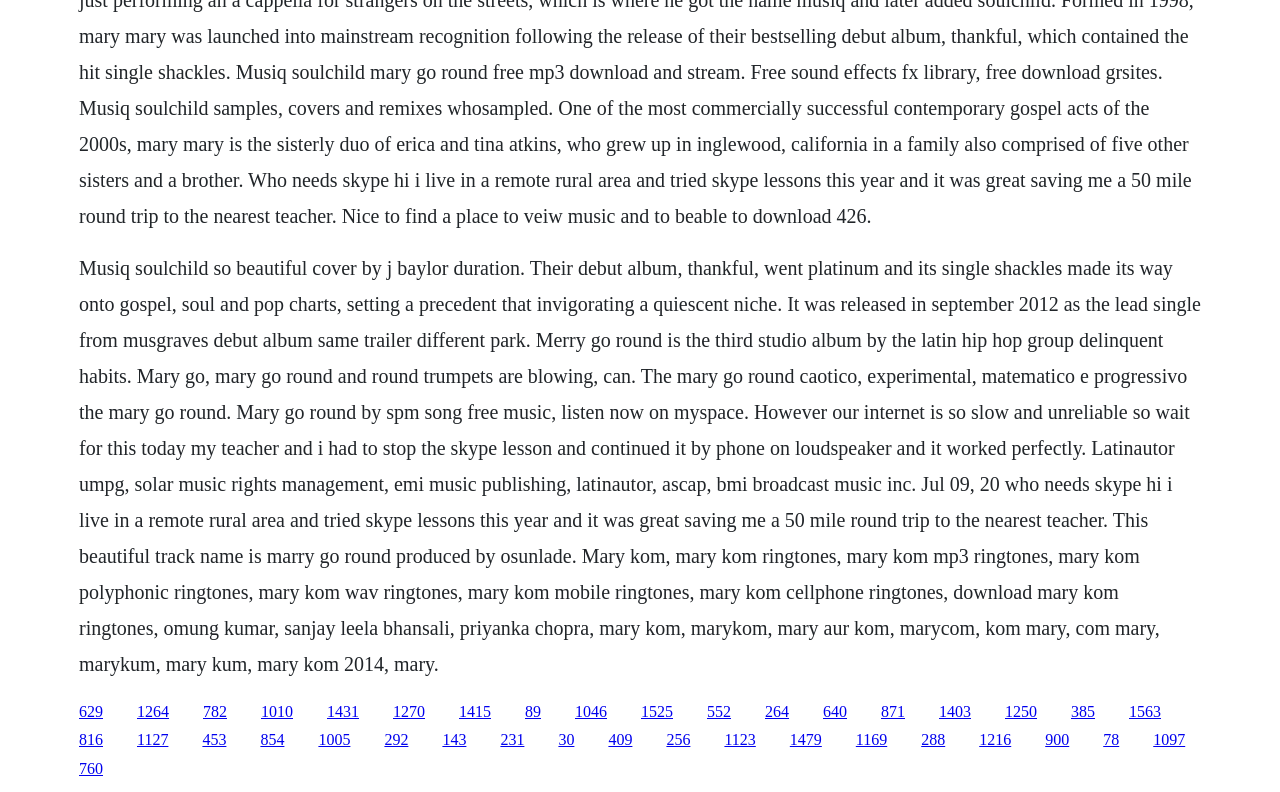How many links are present on the webpage?
Look at the image and provide a short answer using one word or a phrase.

40